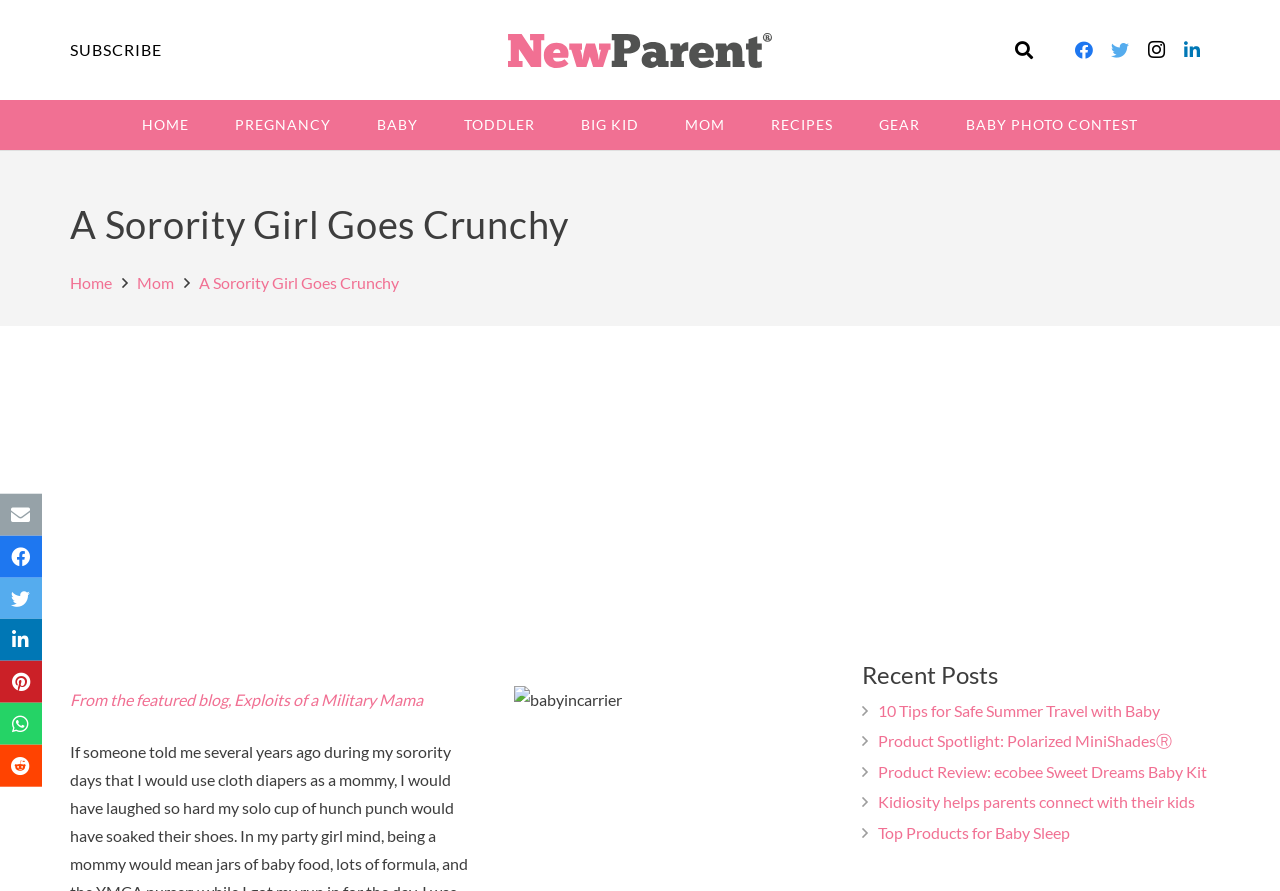Please extract and provide the main headline of the webpage.

A Sorority Girl Goes Crunchy